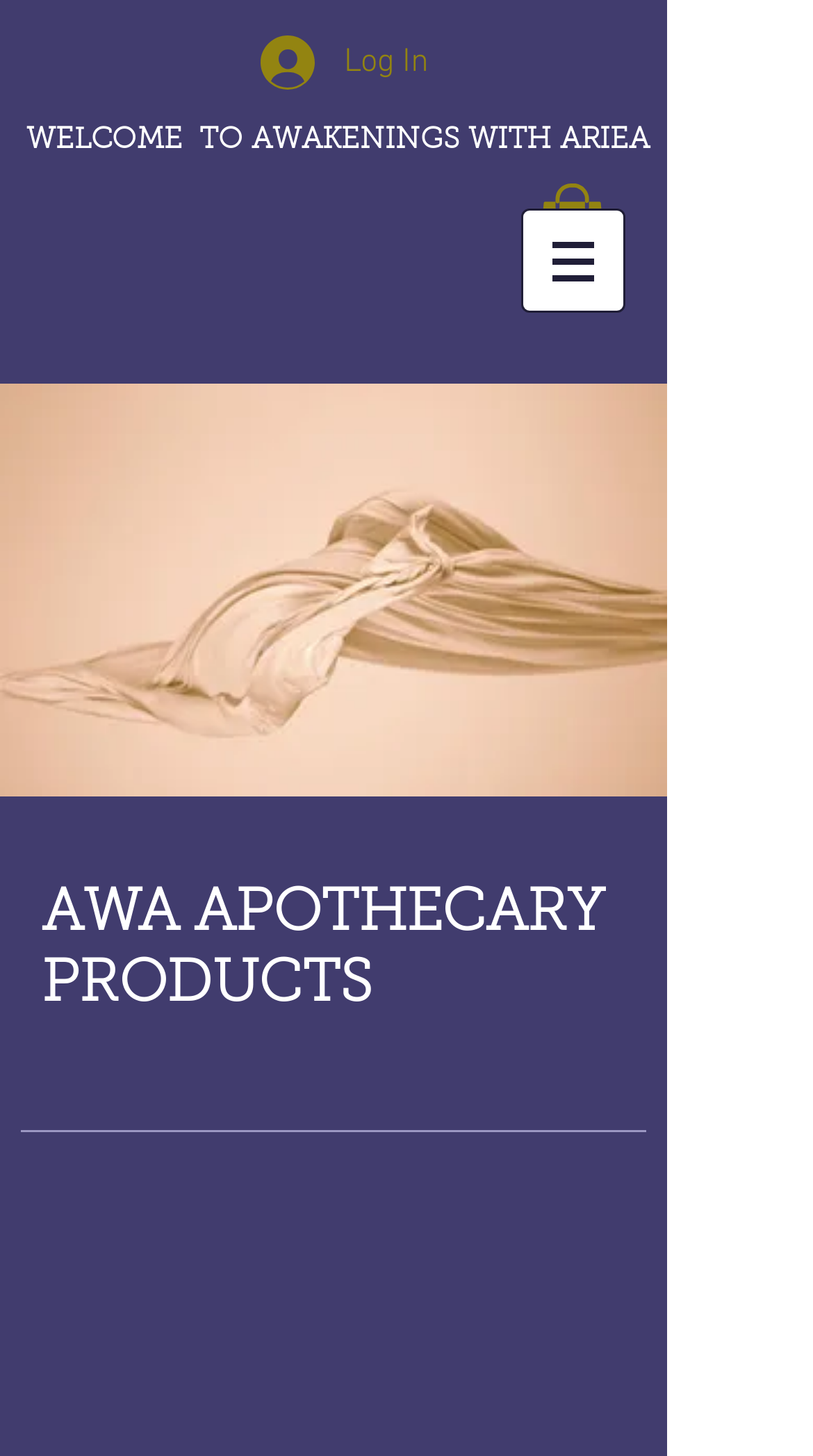What is the function of the button with a popup menu?
Examine the webpage screenshot and provide an in-depth answer to the question.

The button with a popup menu is located within the navigation element labeled 'Site'. Its presence suggests that it is used to open a menu that provides additional options or links related to the website.